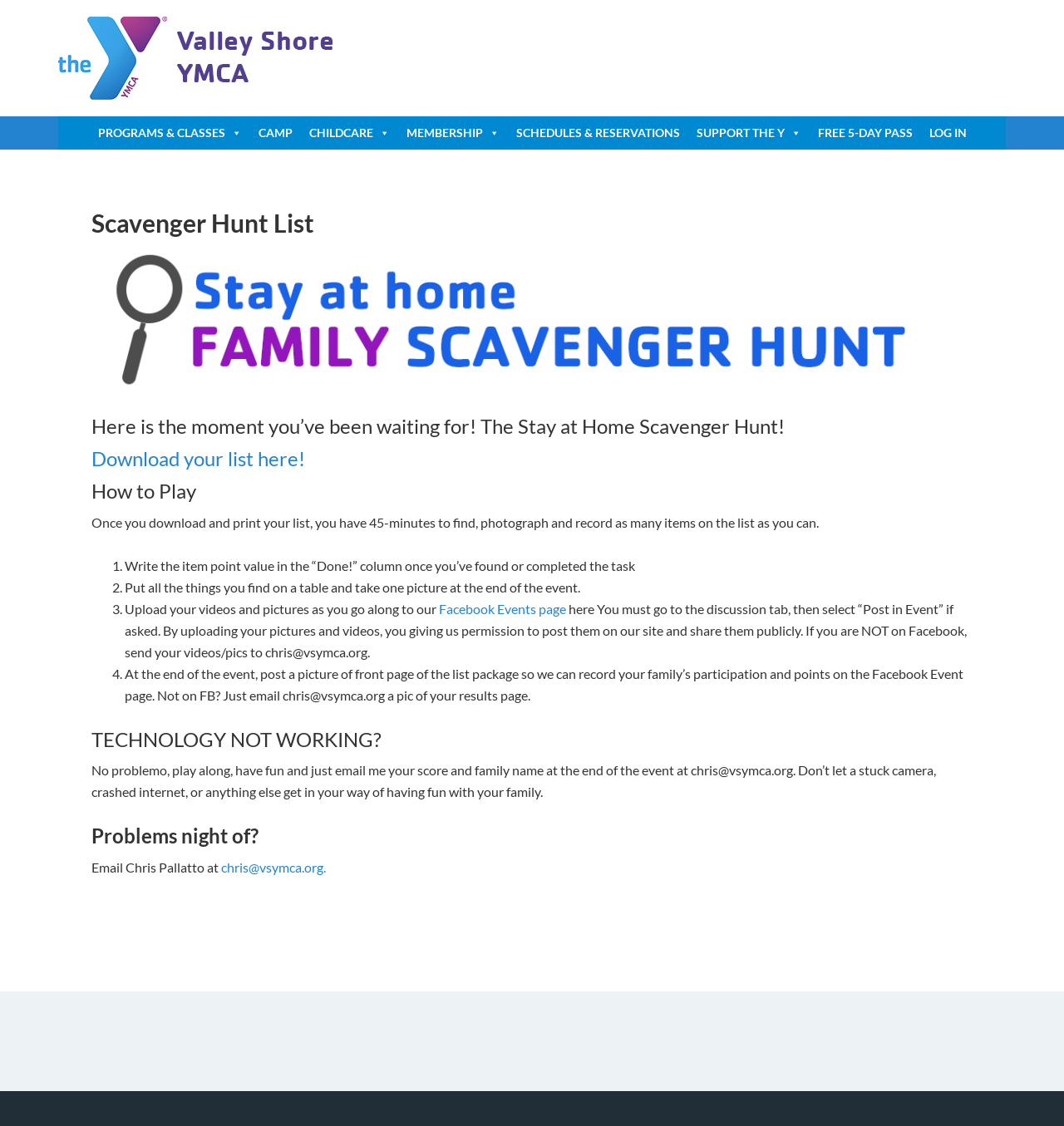What should you do if technology is not working?
Utilize the information in the image to give a detailed answer to the question.

The question asks for the solution if technology is not working, which can be found in the text 'No problemo, play along, have fun and just email me your score and family name at the end of the event at chris@vsymca.org.' on the webpage.